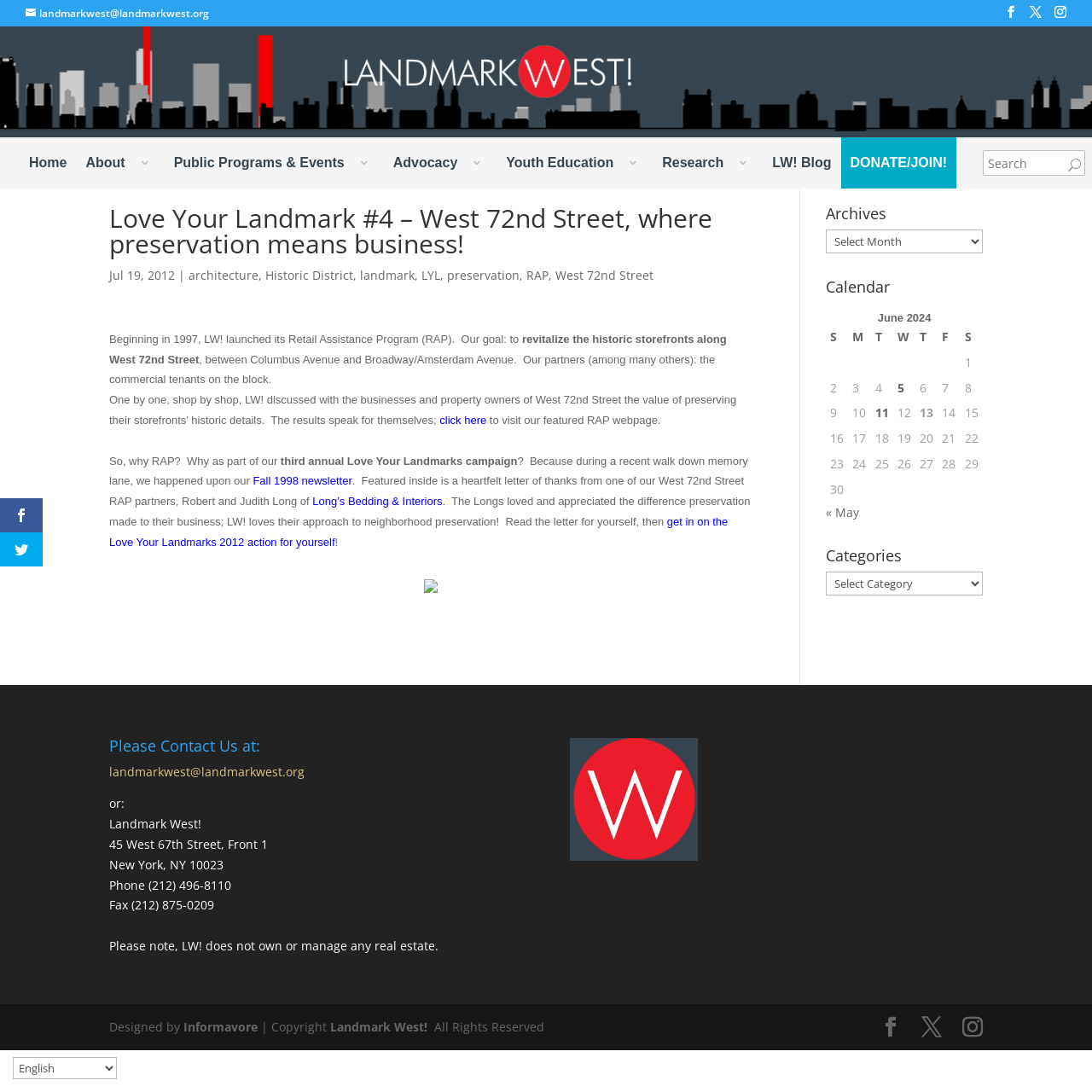Determine the bounding box of the UI element mentioned here: "Facebook". The coordinates must be in the format [left, top, right, bottom] with values ranging from 0 to 1.

[0.806, 0.931, 0.825, 0.951]